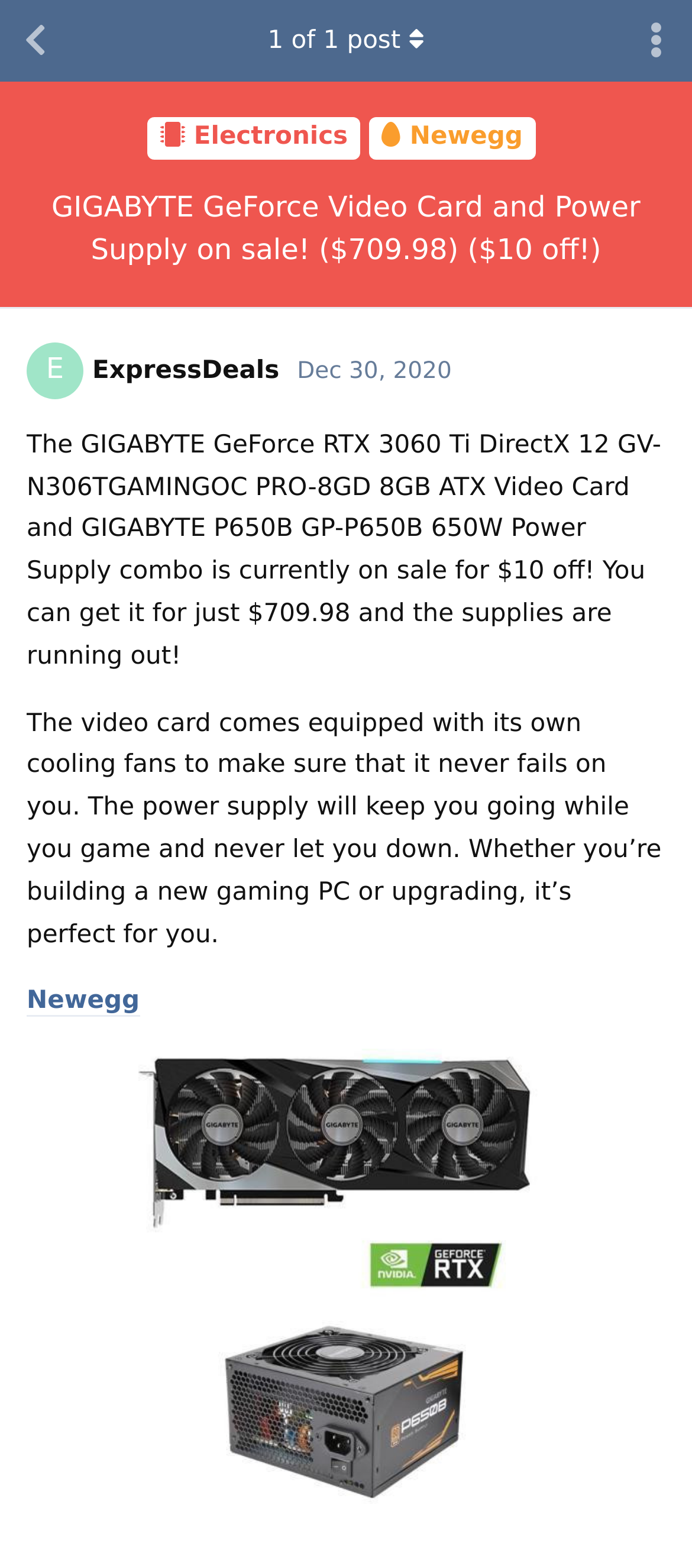What is the price of the GIGABYTE GeForce RTX 3060 Ti video card combo?
Answer the question with detailed information derived from the image.

The price of the GIGABYTE GeForce RTX 3060 Ti video card combo is mentioned in the heading of the webpage as '$709.98' which is a sale price with a $10 discount.